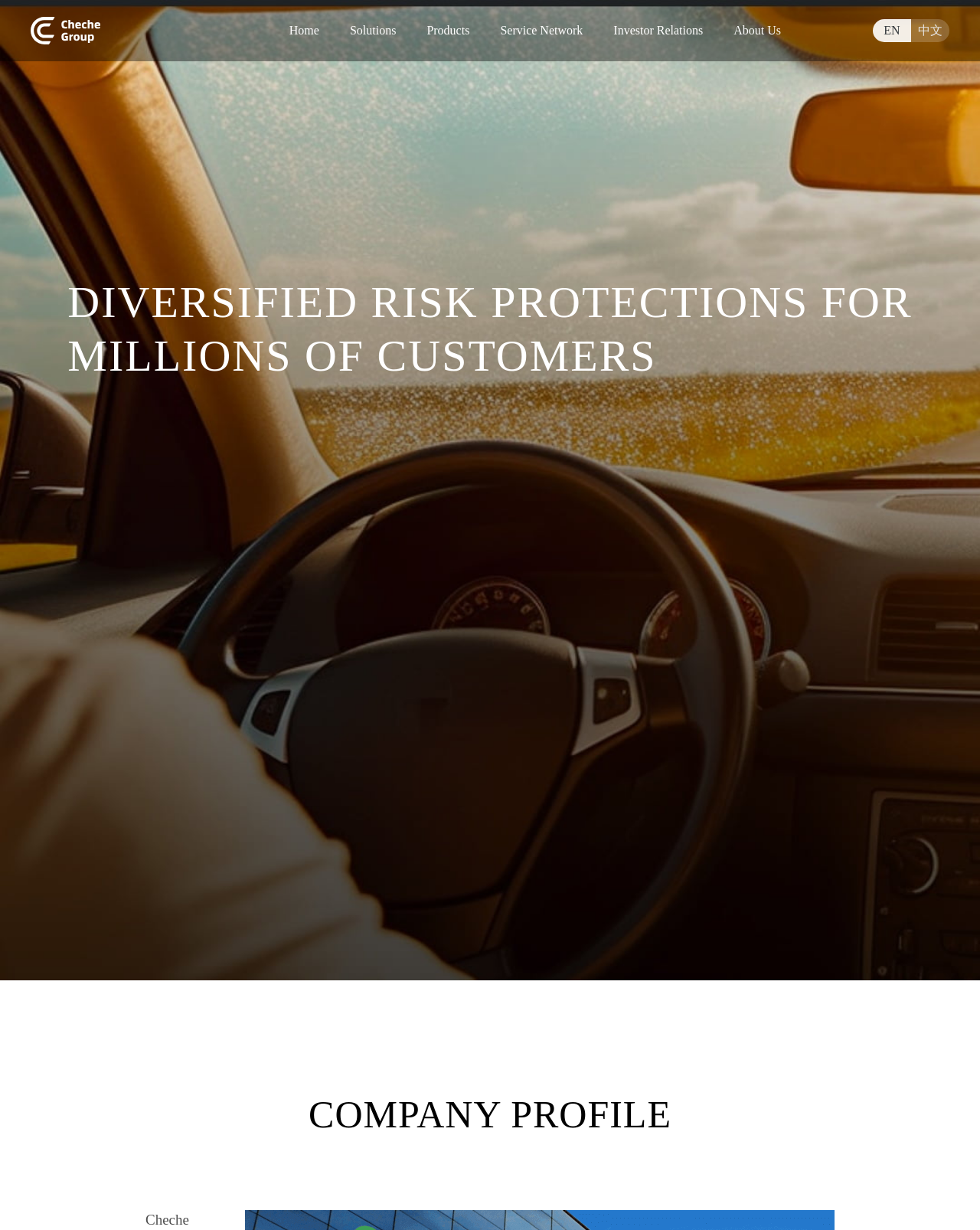Please identify the coordinates of the bounding box for the clickable region that will accomplish this instruction: "switch to Chinese".

[0.93, 0.016, 0.969, 0.034]